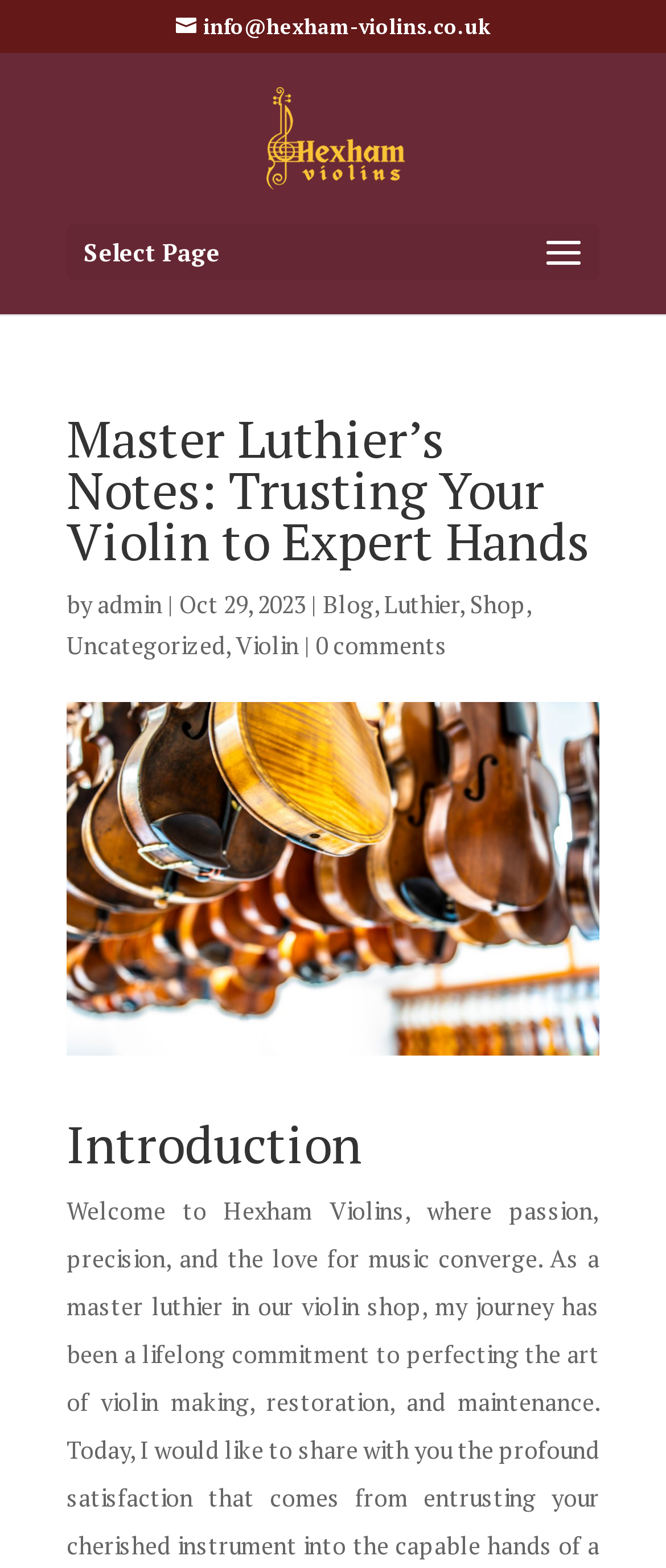Who is the author of the article?
Identify the answer in the screenshot and reply with a single word or phrase.

admin